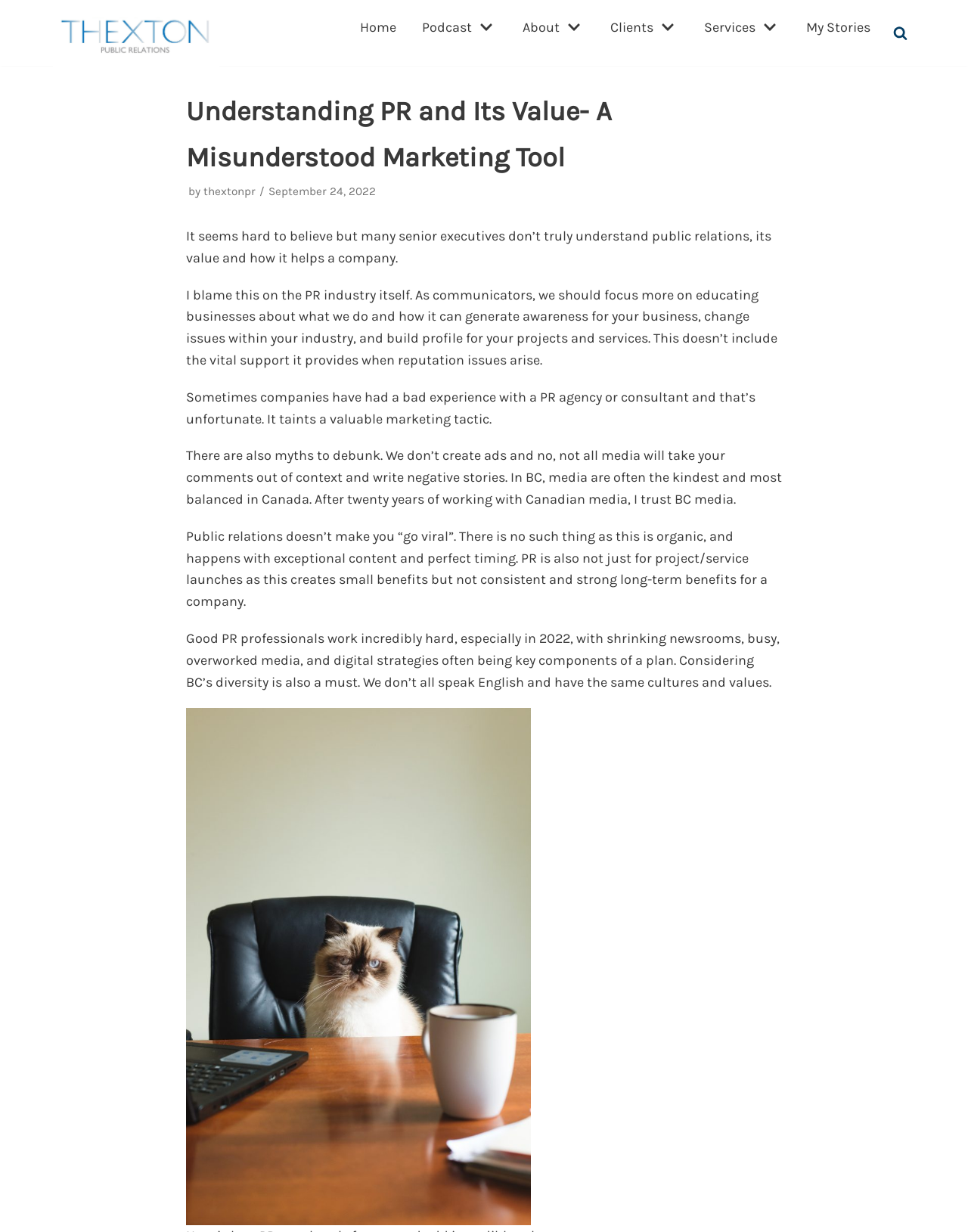Please determine the heading text of this webpage.

Understanding PR and Its Value- A Misunderstood Marketing Tool